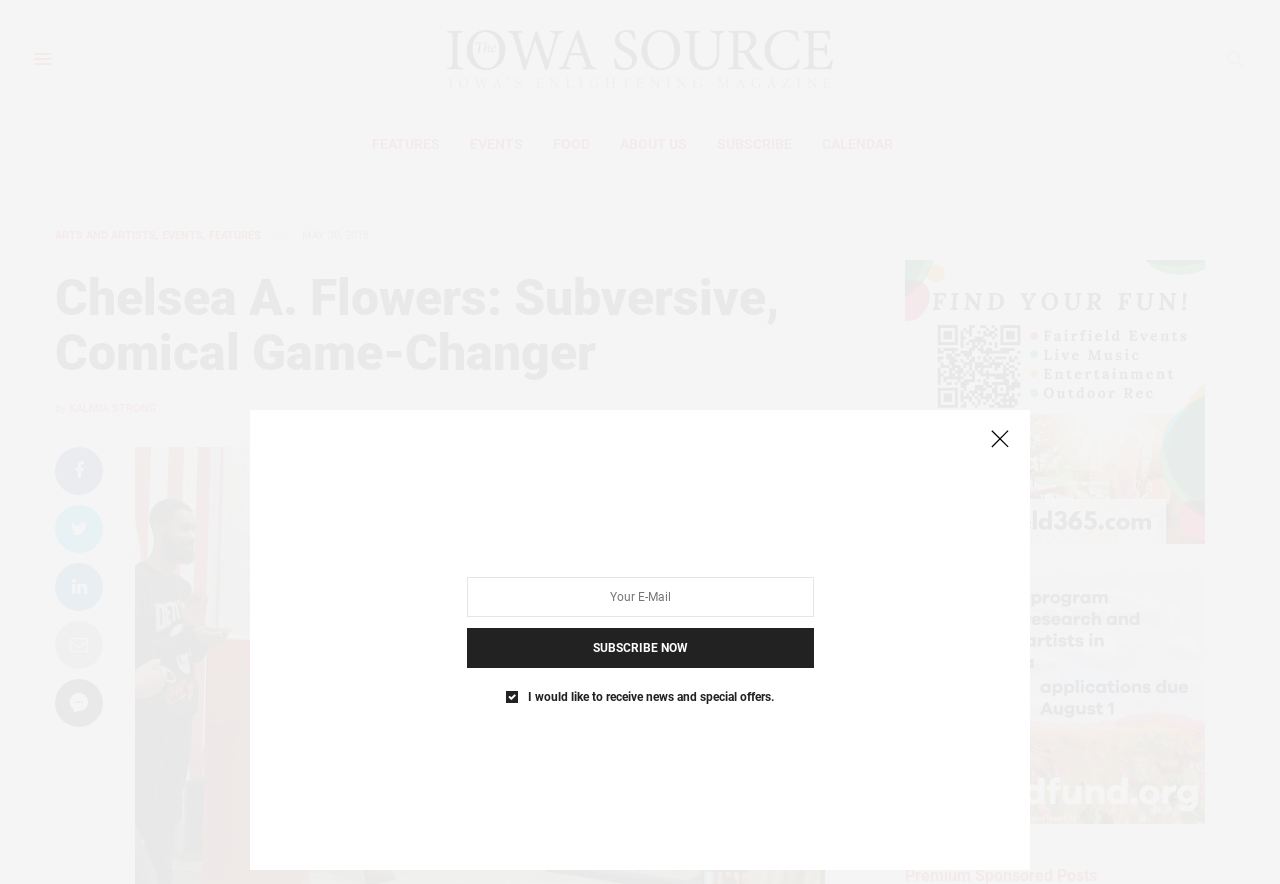Determine the bounding box coordinates for the UI element matching this description: "parent_node: SUBSCRIBE NOW title="Close (Esc)"".

[0.766, 0.475, 0.797, 0.52]